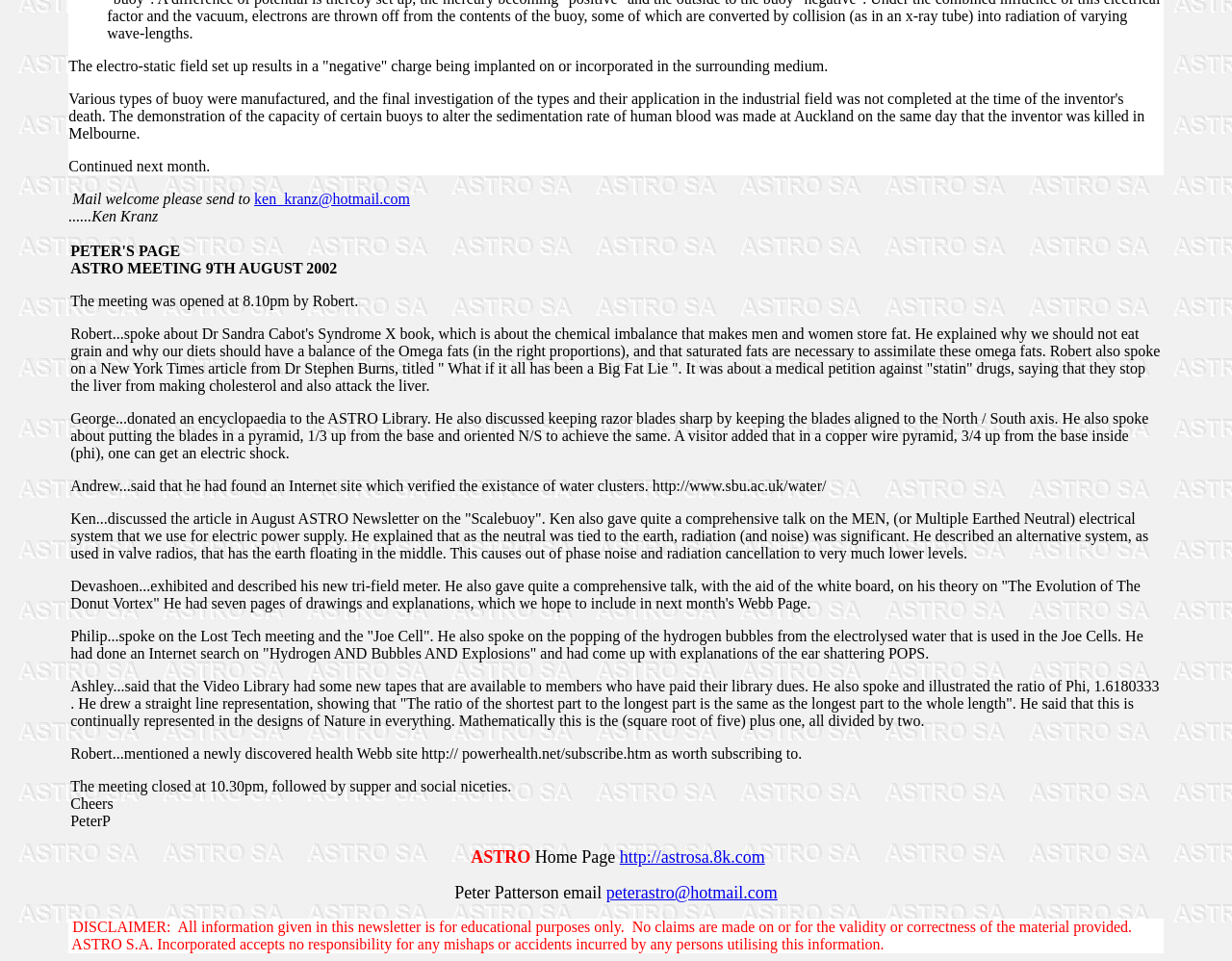What is the purpose of the disclaimer at the bottom of the webpage?
Please provide a detailed and thorough answer to the question.

The disclaimer at the bottom of the webpage states that all information provided is for educational purposes only and that ASTRO S.A. Incorporated accepts no responsibility for any mishaps or accidents incurred by individuals using this information. This suggests that the purpose of the disclaimer is to avoid responsibility for any potential consequences of using the information provided on the webpage.